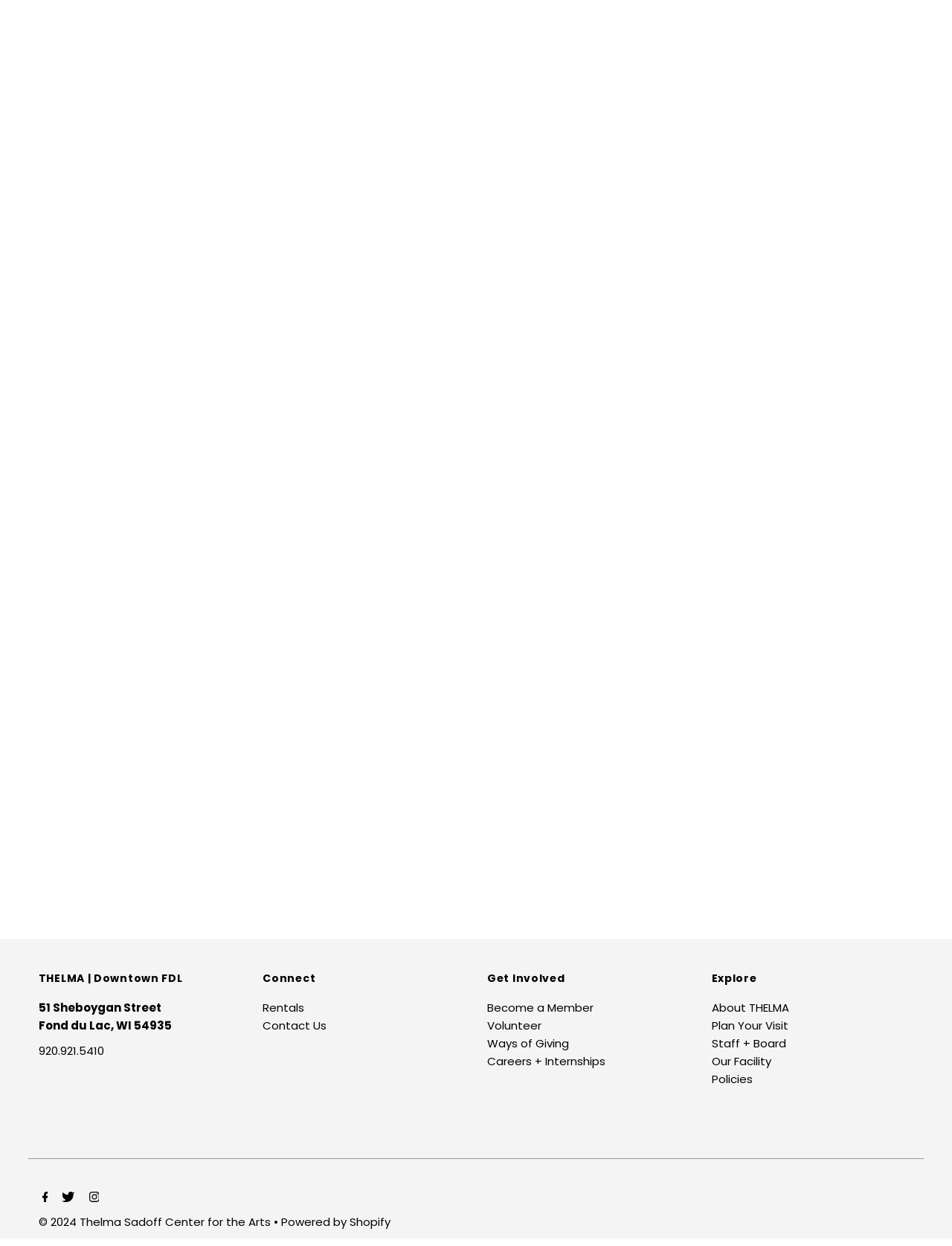Provide a one-word or short-phrase answer to the question:
What is the address of THELMA?

51 Sheboygan Street, Fond du Lac, WI 54935